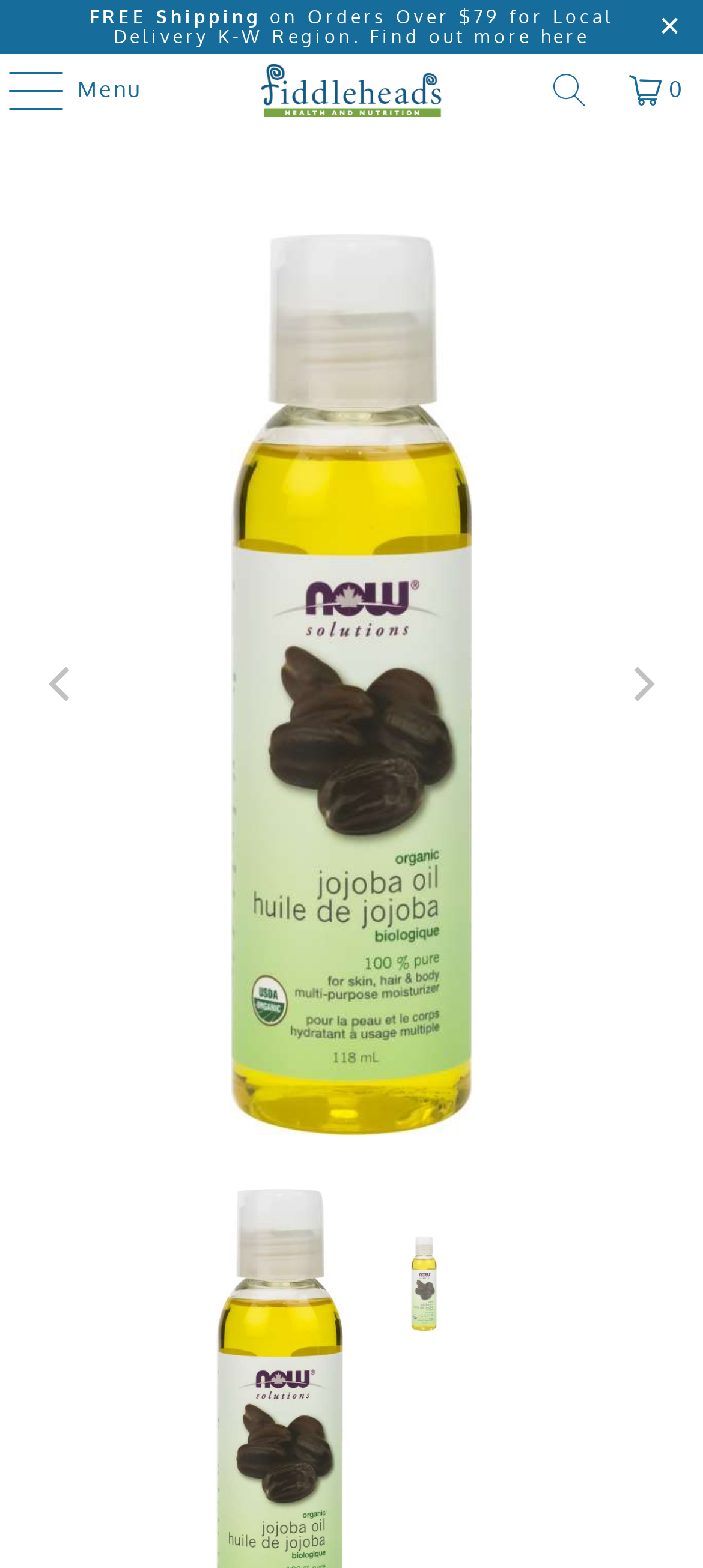Explain in detail what you observe on this webpage.

This webpage is about a product called NOW Organic Jojoba Oil, specifically a 118ml bottle. At the top, there is a notification about free shipping on orders over $79 for local delivery in the K-W region, with a link to find out more. Below this, there is a section with the company name, Fiddleheads Health and Nutrition, accompanied by a logo image. 

To the right of the company name, there are two icons, one representing a menu and the other a shopping cart. Below these elements, the product name, NOW Organic Jojoba Oil 118ml, is prominently displayed, with a large image of the product to its right. 

The product image is surrounded by navigation buttons, with a "Previous" button to the left and a "Next" button to the right, each accompanied by a small arrow icon. Below the product image, there is another smaller image of the product, which appears to be a thumbnail. 

The webpage also has a meta description that mentions the product's uses, including healthier-looking hair, softer skin, and general bath care and massage.